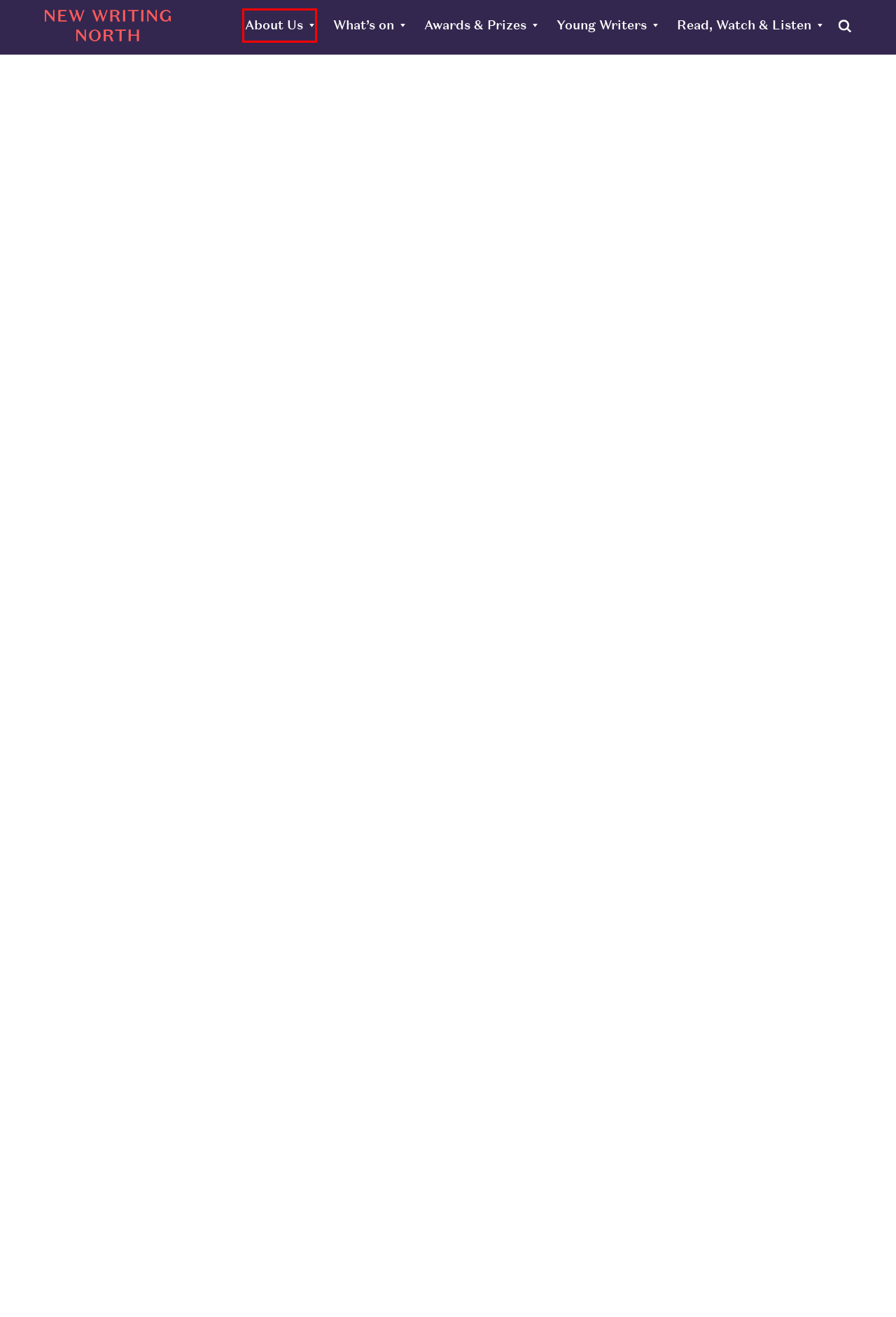You have a screenshot of a webpage with a red bounding box around an element. Select the webpage description that best matches the new webpage after clicking the element within the red bounding box. Here are the descriptions:
A. Partners - New Writing North
B. Media - New Writing North
C. About New Writing North - New Writing North
D. Young Writers - New Writing North
E. Web Design Leeds and Glasgow and Website Development Glasgow and Leeds - Maraid Design
F. Awards & Prizes - New Writing North
G. What's on - New Writing North
H. Read, Watch & Listen - New Writing North

C